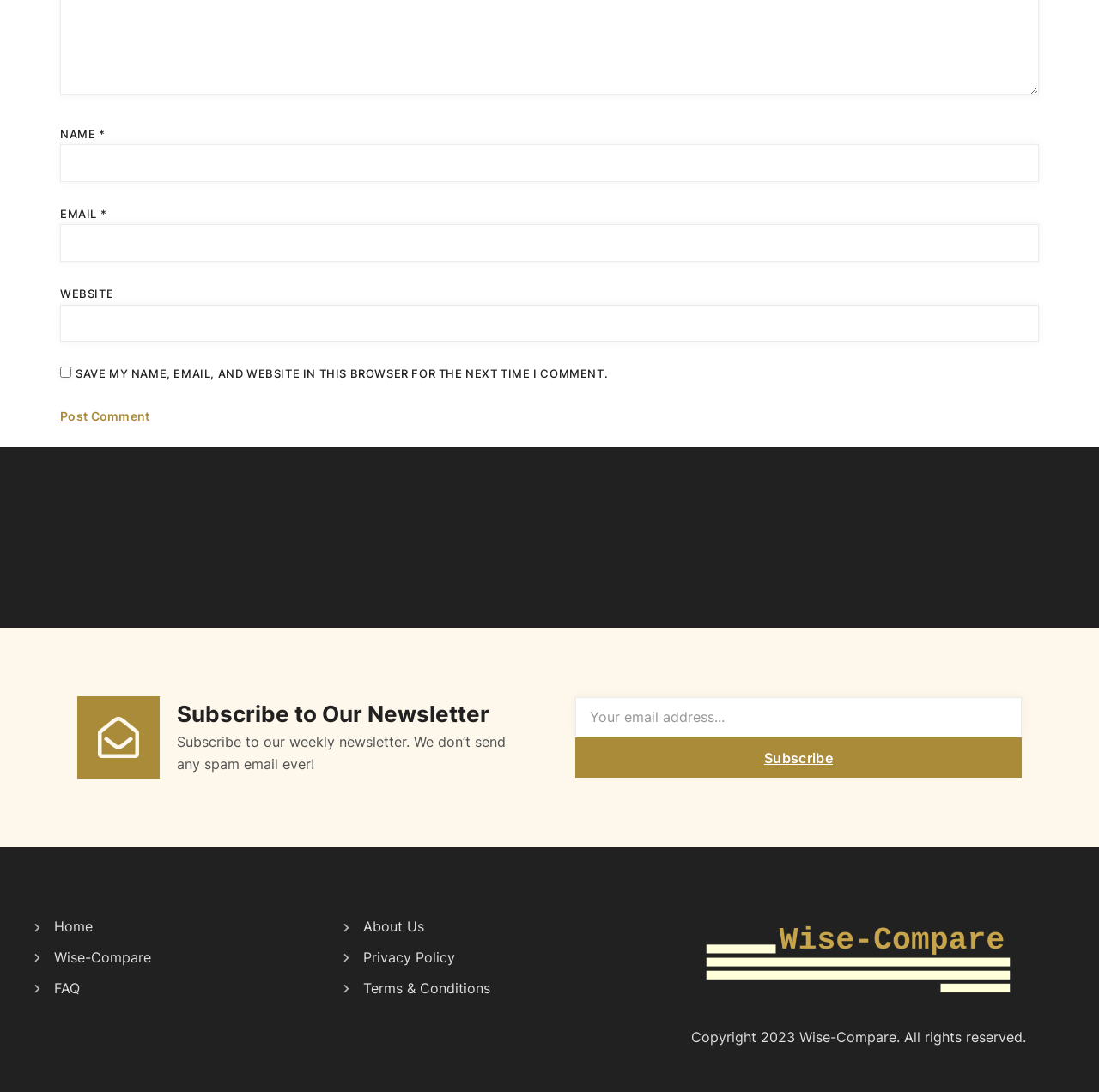Determine the bounding box coordinates of the clickable area required to perform the following instruction: "Go to the home page". The coordinates should be represented as four float numbers between 0 and 1: [left, top, right, bottom].

[0.031, 0.839, 0.219, 0.859]